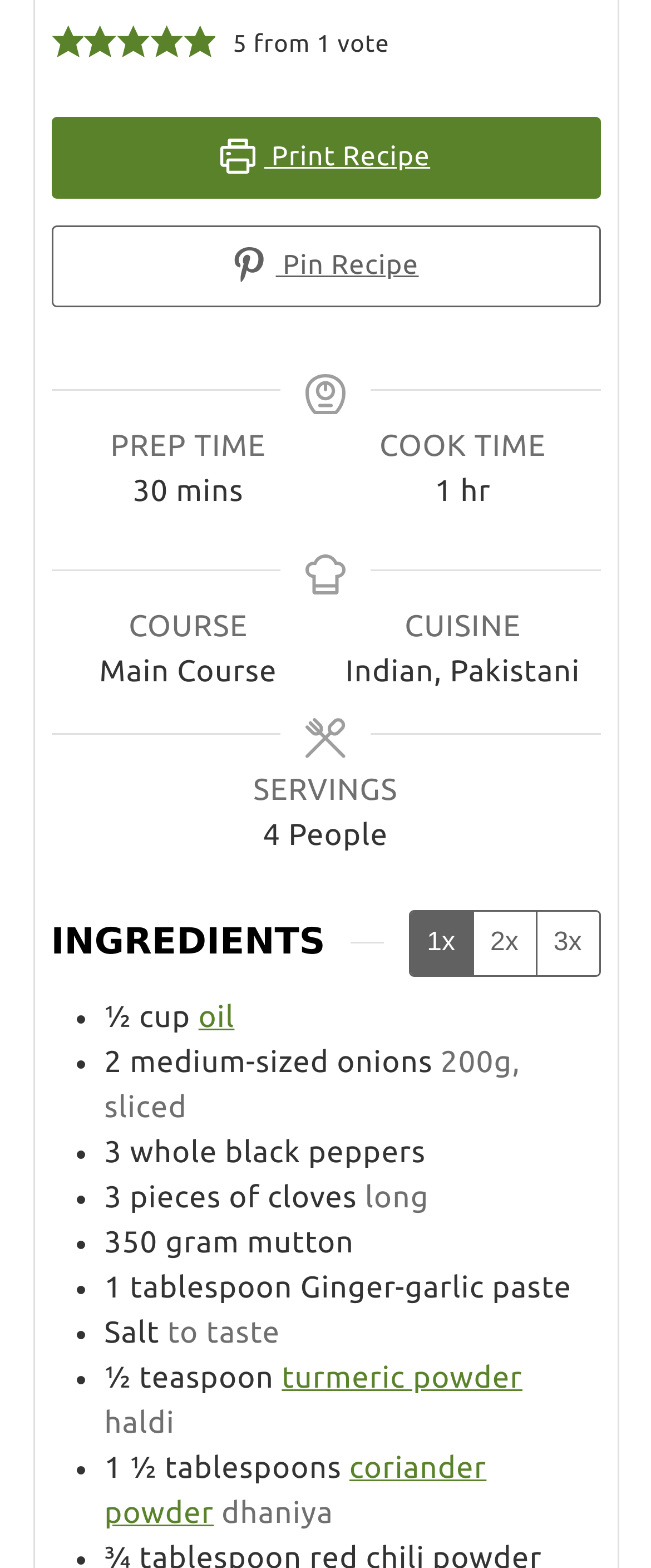What is the prep time of this recipe?
Based on the image, respond with a single word or phrase.

30 minutes